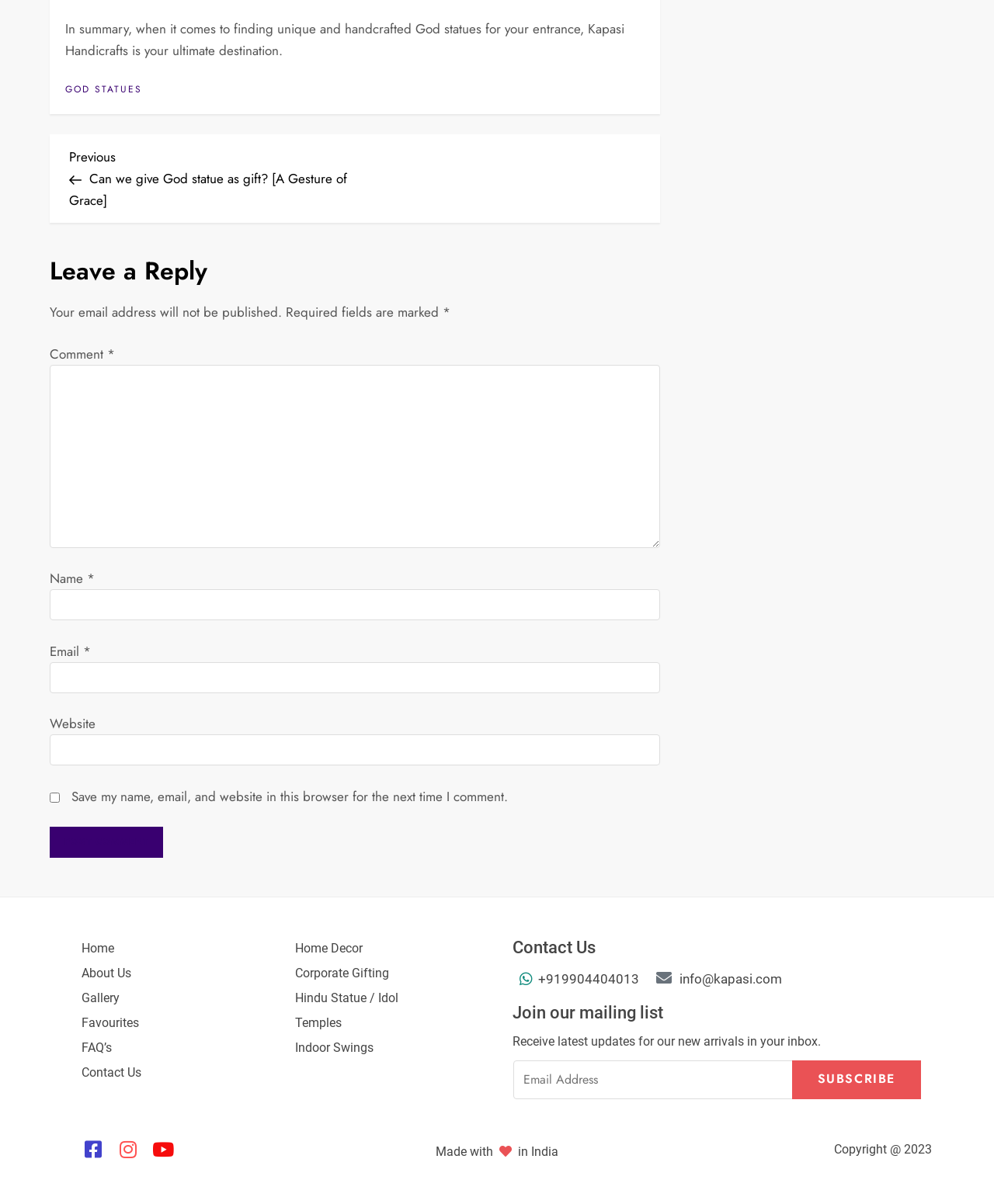Extract the bounding box coordinates for the UI element described by the text: "parent_node: Email * aria-describedby="email-notes" name="email"". The coordinates should be in the form of [left, top, right, bottom] with values between 0 and 1.

[0.05, 0.55, 0.664, 0.576]